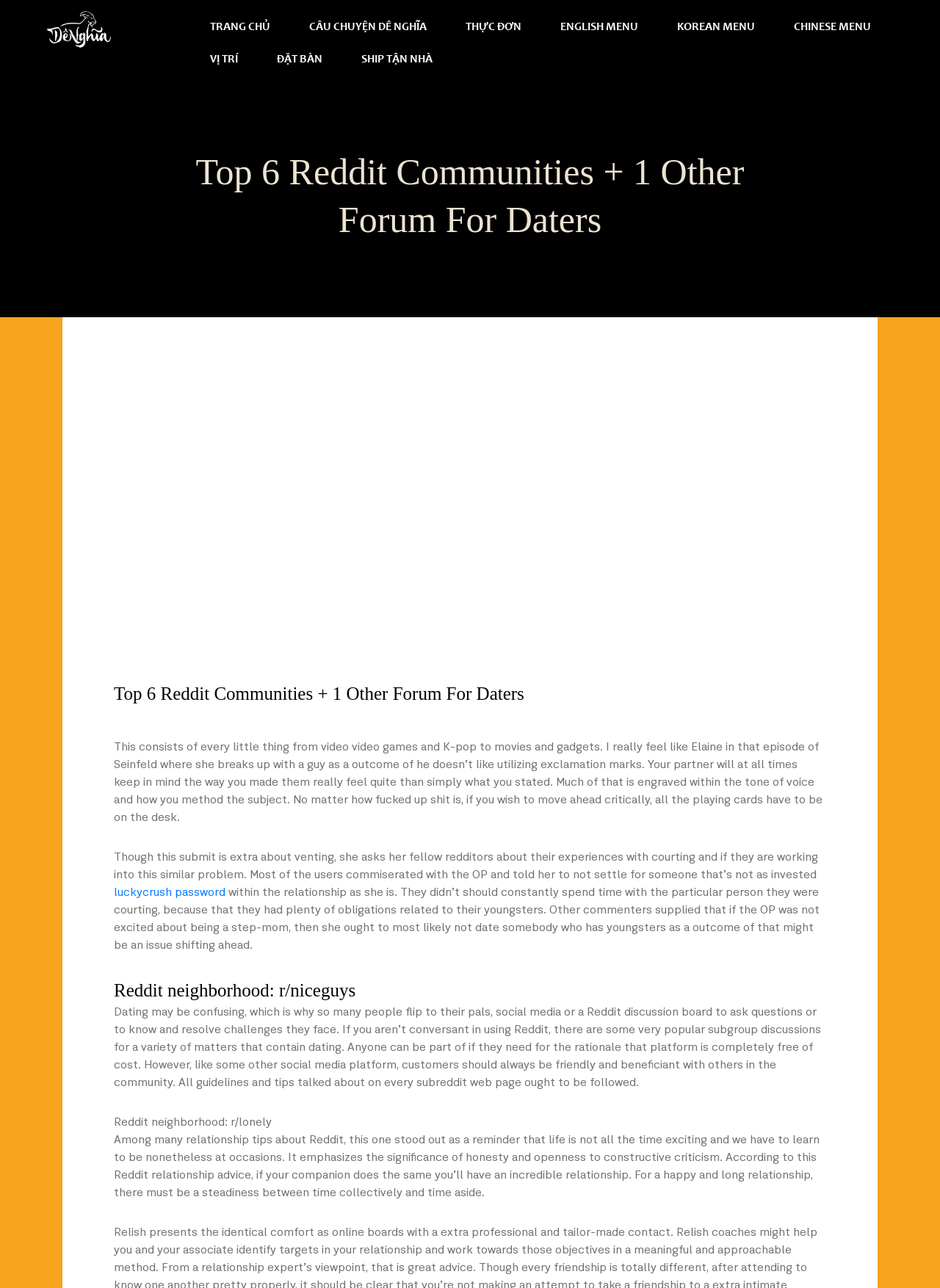Is the webpage focused on a specific type of dating?
Using the picture, provide a one-word or short phrase answer.

No